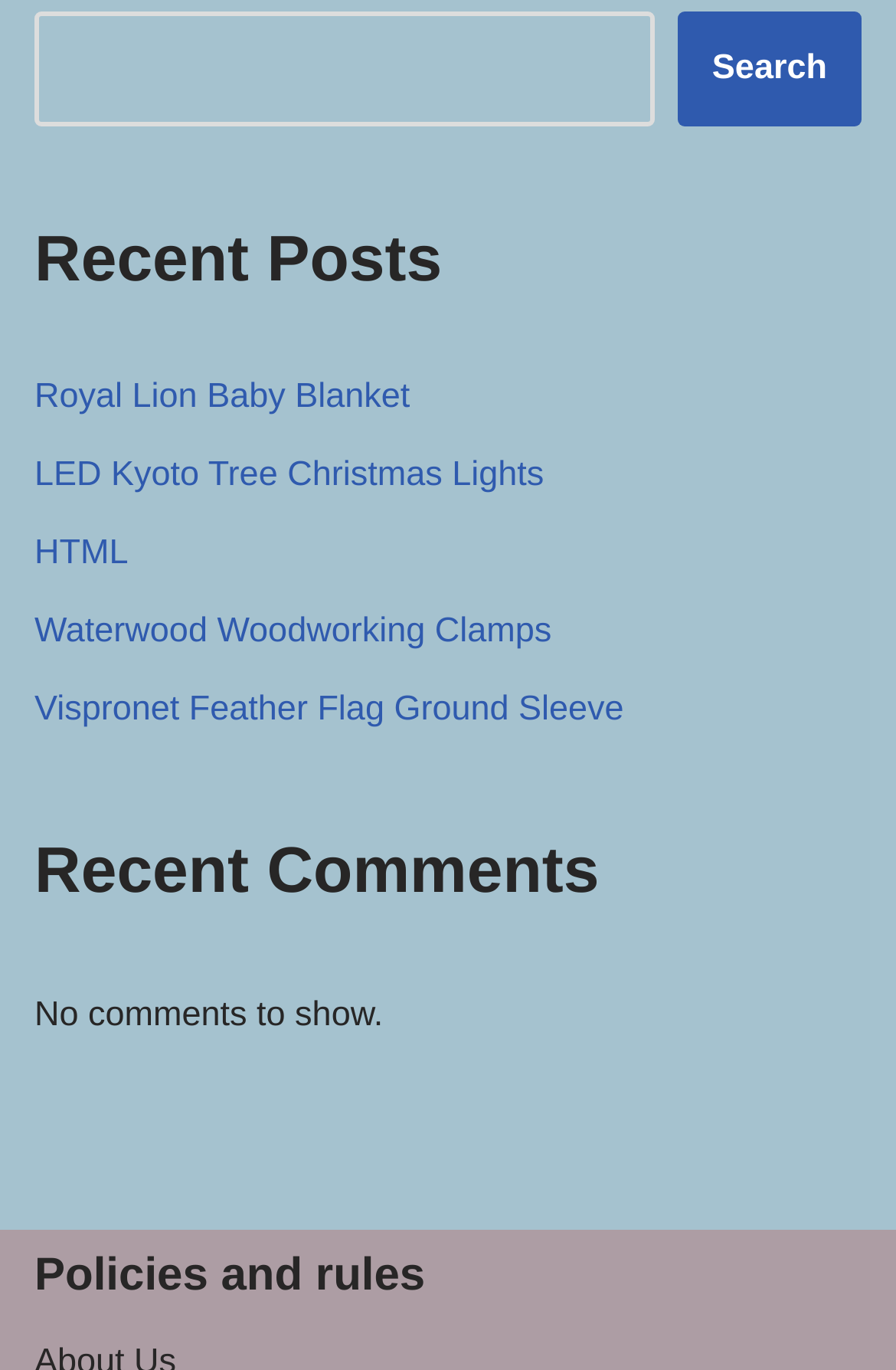Locate the UI element that matches the description HTML in the webpage screenshot. Return the bounding box coordinates in the format (top-left x, top-left y, bottom-right x, bottom-right y), with values ranging from 0 to 1.

[0.038, 0.39, 0.143, 0.418]